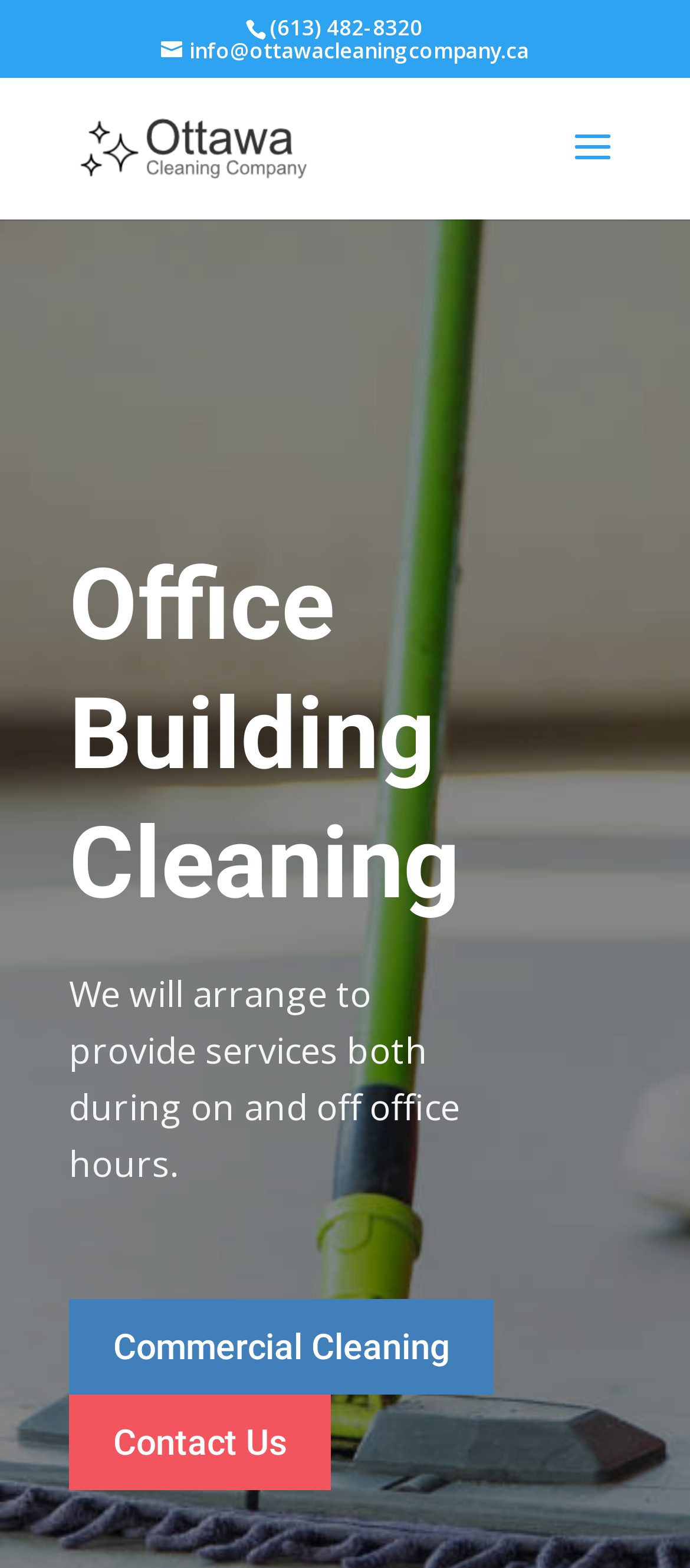Identify the bounding box of the HTML element described as: "alt="Ottawa Cleaning Company"".

[0.108, 0.084, 0.454, 0.102]